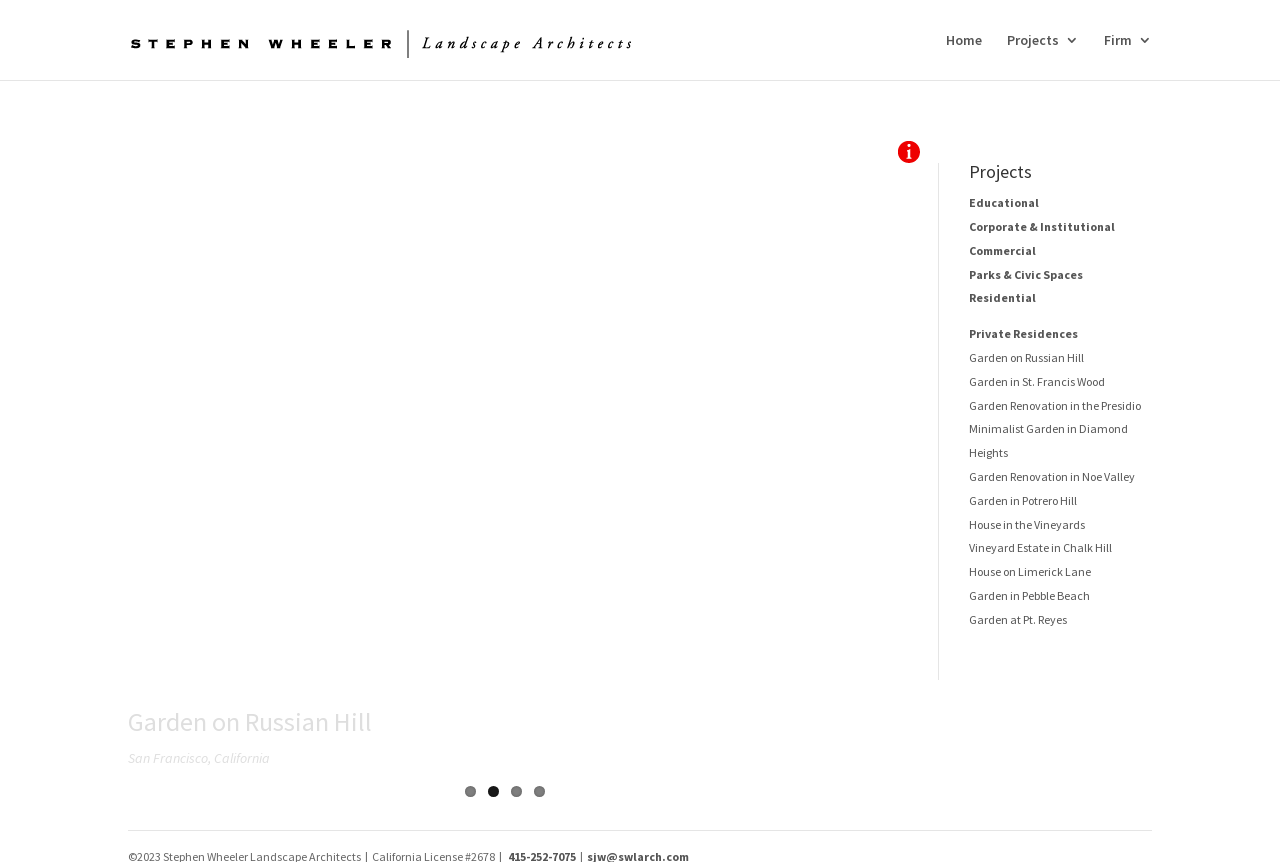Determine the coordinates of the bounding box that should be clicked to complete the instruction: "click the phone number link". The coordinates should be represented by four float numbers between 0 and 1: [left, top, right, bottom].

None